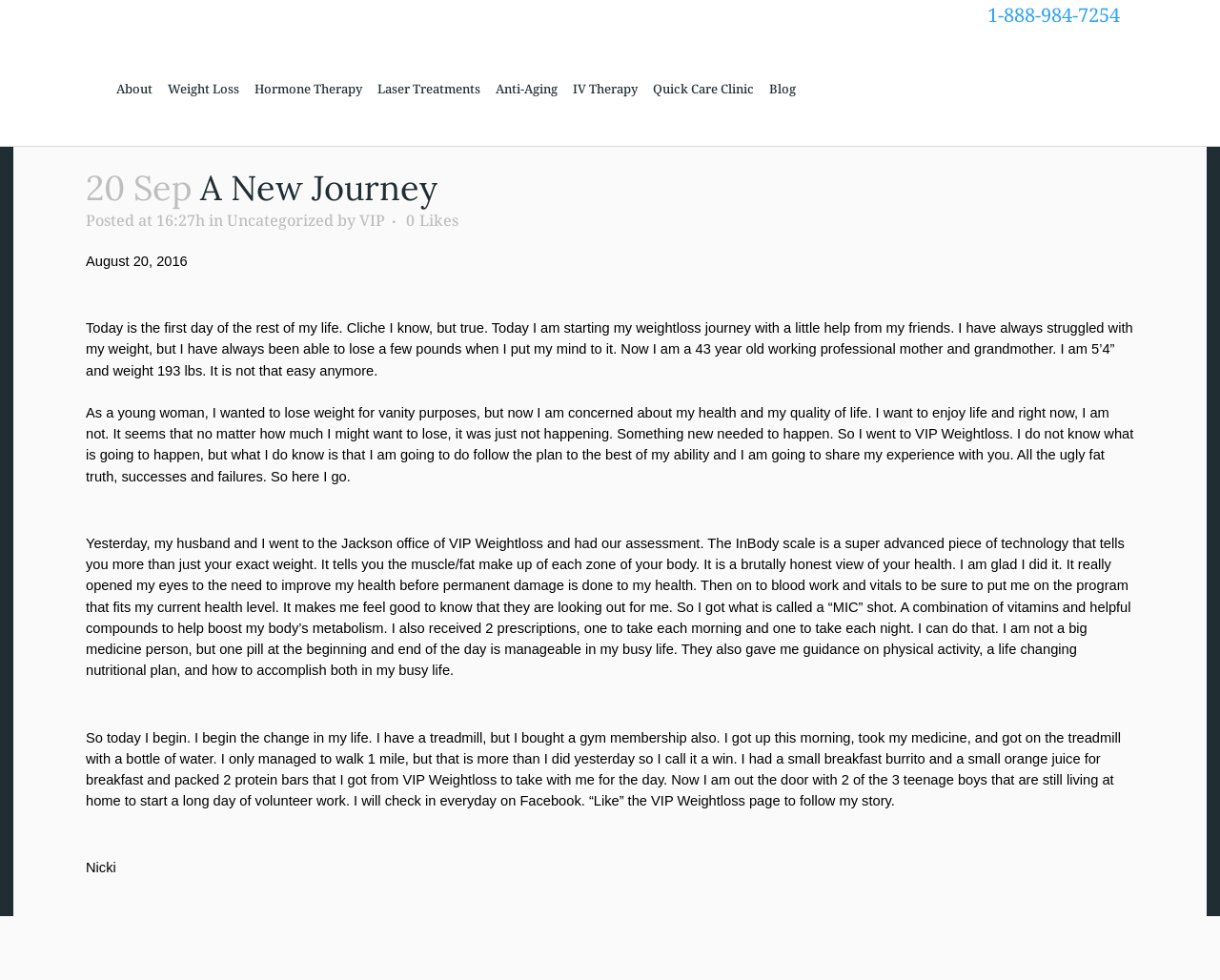Identify the coordinates of the bounding box for the element described below: "IV Therapy". Return the coordinates as four float numbers between 0 and 1: [left, top, right, bottom].

[0.463, 0.032, 0.529, 0.149]